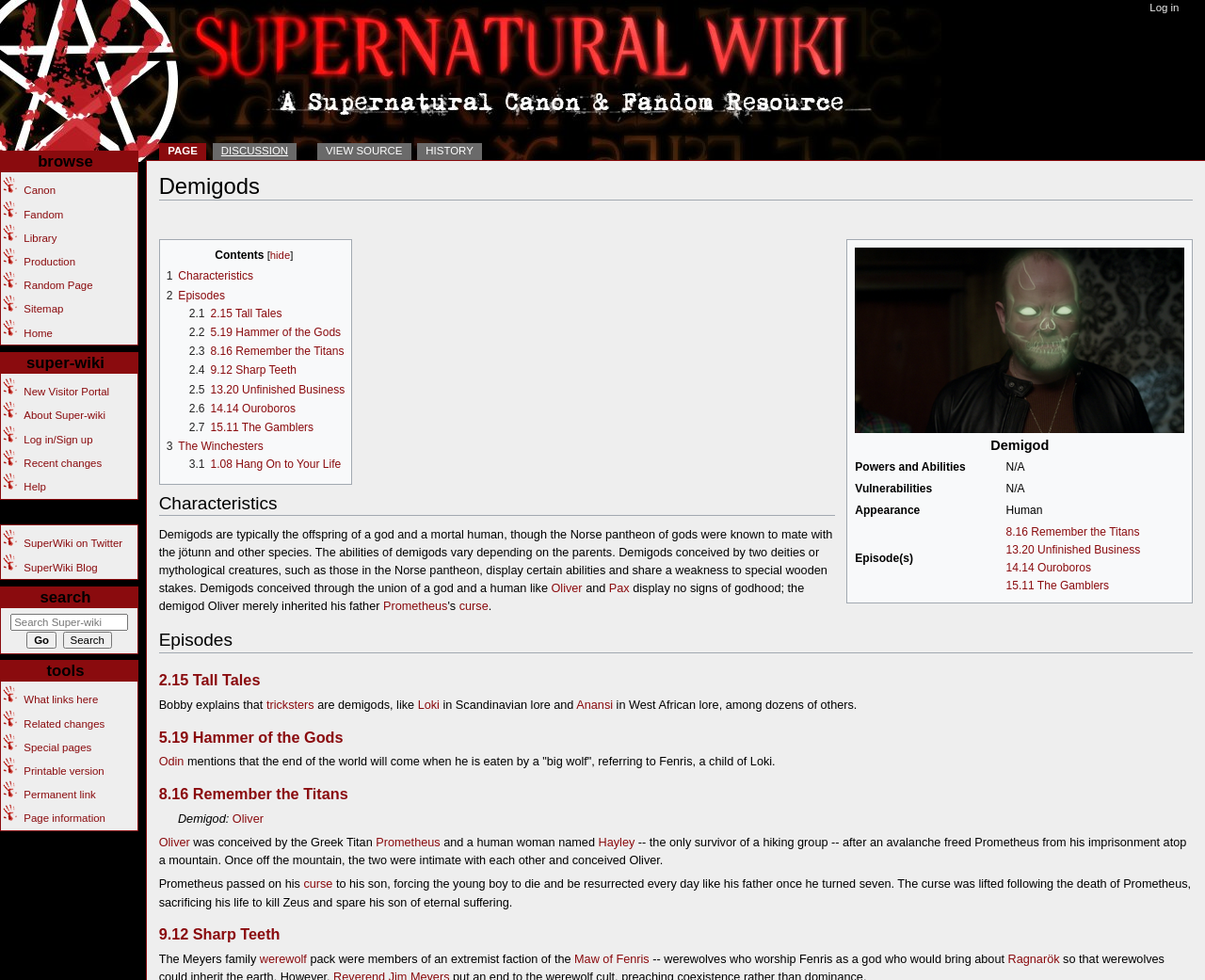Please provide the bounding box coordinates for the element that needs to be clicked to perform the following instruction: "view Narfi-Skull.png". The coordinates should be given as four float numbers between 0 and 1, i.e., [left, top, right, bottom].

[0.71, 0.339, 0.983, 0.353]